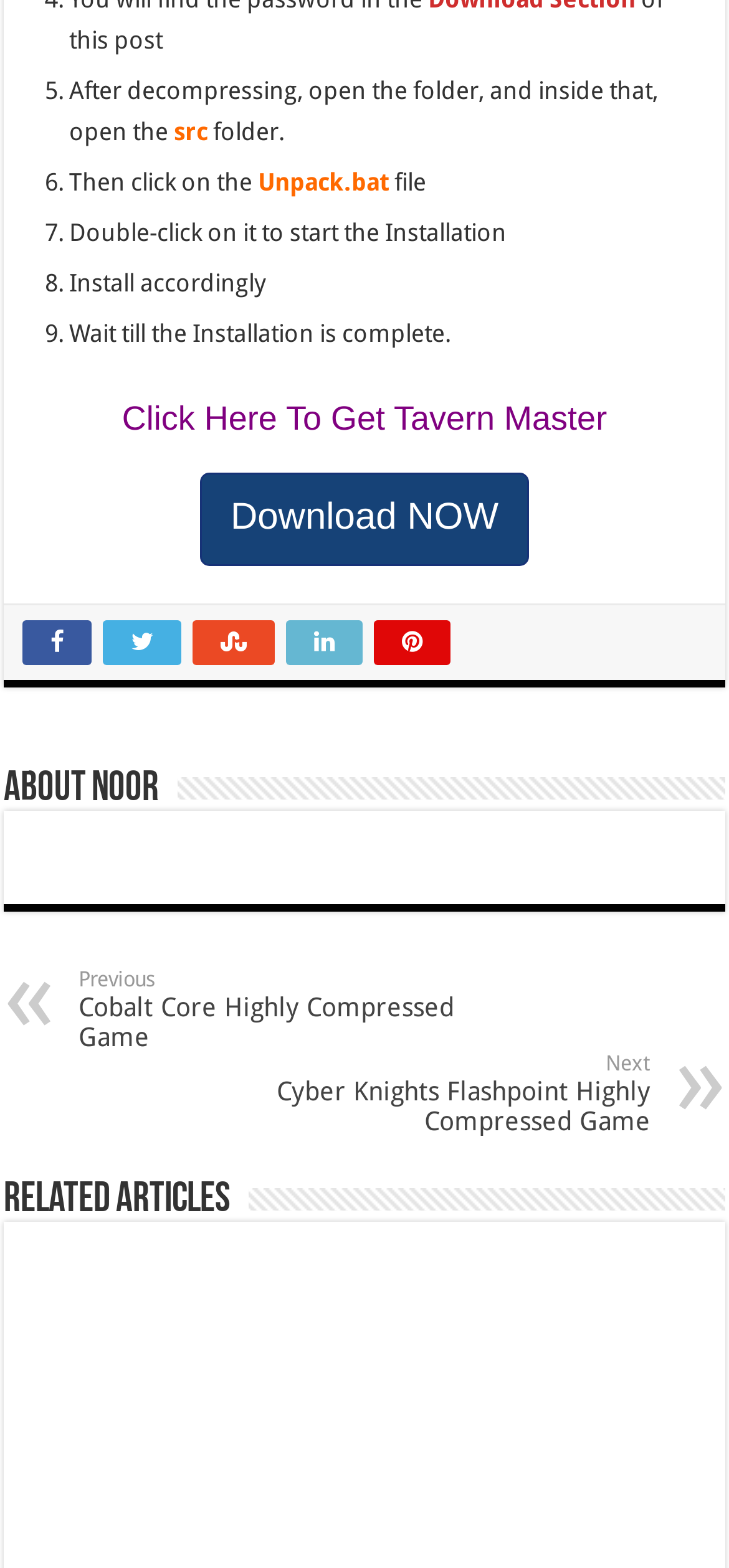Locate the bounding box coordinates of the clickable element to fulfill the following instruction: "Visit the previous game page by clicking the '«' link". Provide the coordinates as four float numbers between 0 and 1 in the format [left, top, right, bottom].

[0.108, 0.617, 0.633, 0.67]